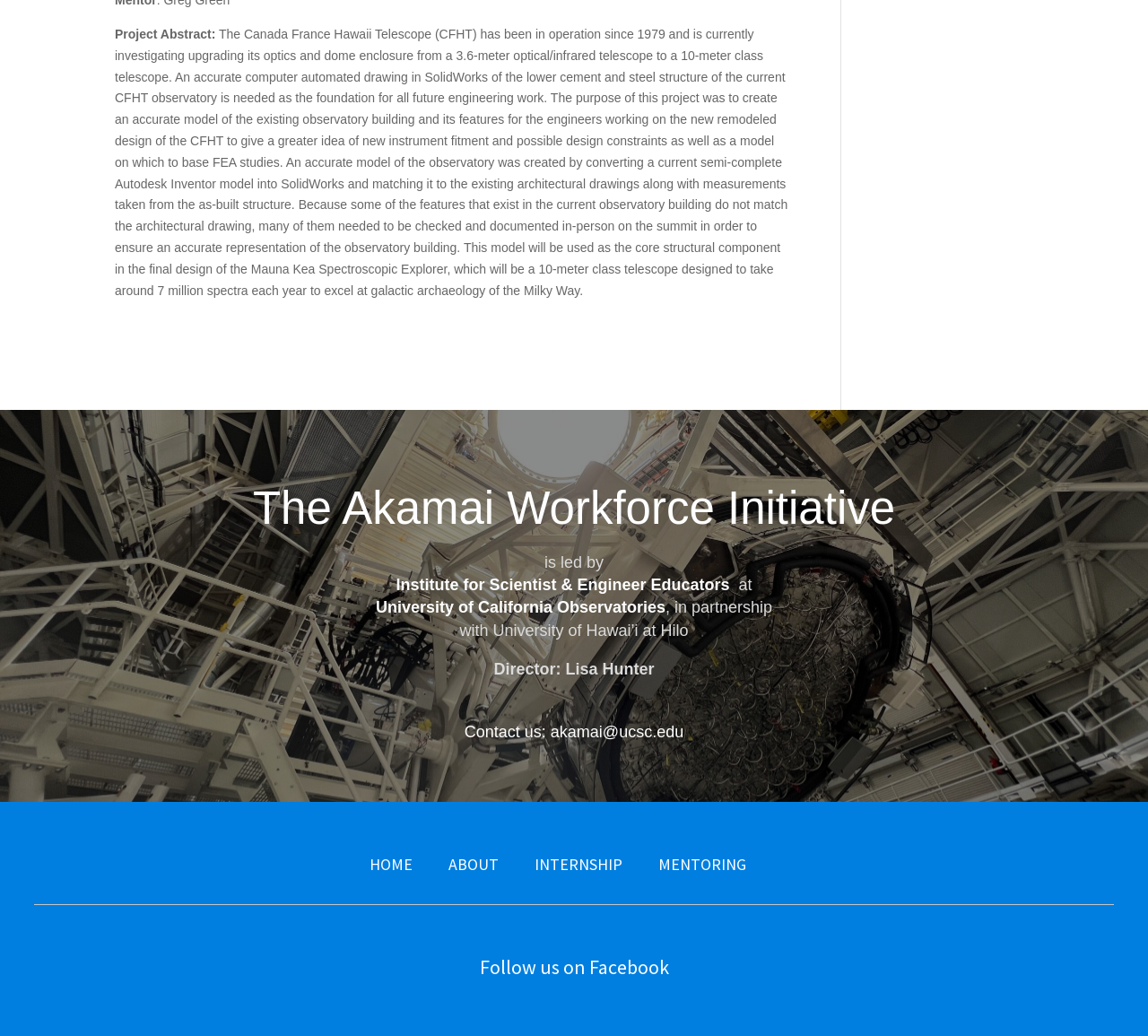From the webpage screenshot, identify the region described by Contact us: akamai@ucsc.edu. Provide the bounding box coordinates as (top-left x, top-left y, bottom-right x, bottom-right y), with each value being a floating point number between 0 and 1.

[0.39, 0.675, 0.61, 0.738]